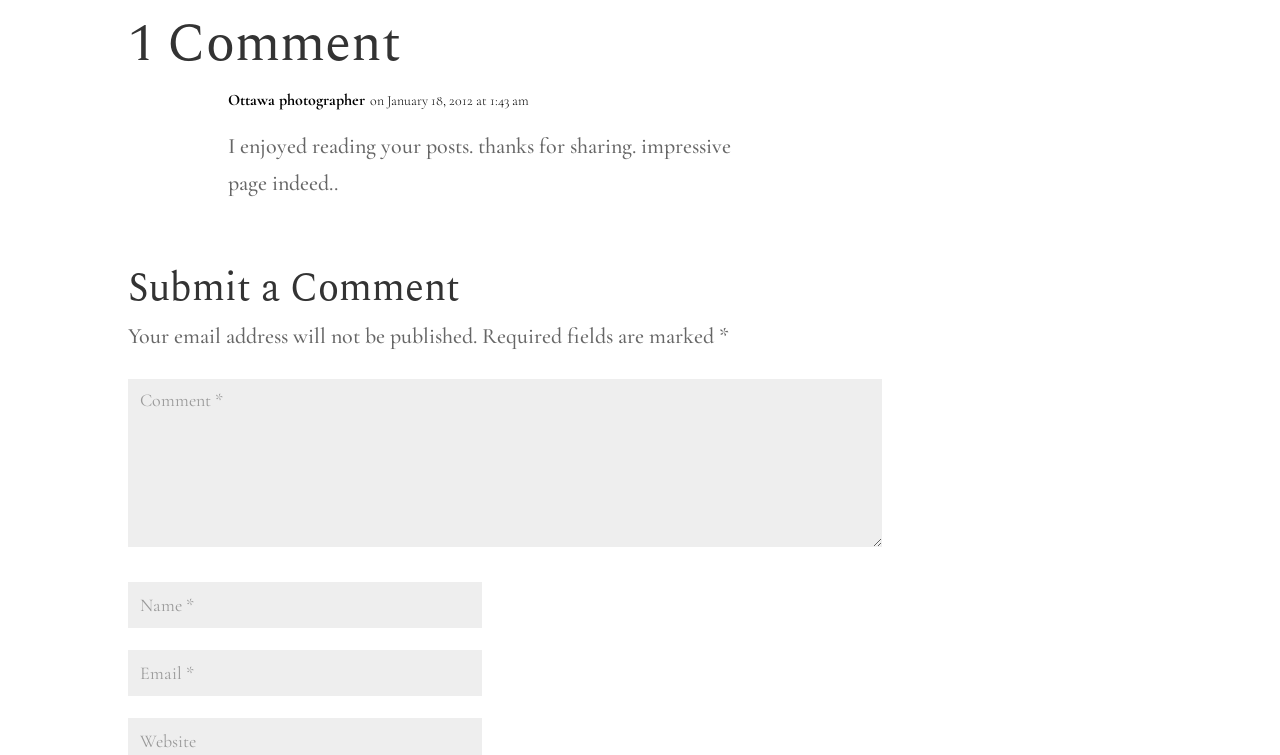Using the provided element description: "input value="Name *" name="author"", determine the bounding box coordinates of the corresponding UI element in the screenshot.

[0.1, 0.772, 0.377, 0.832]